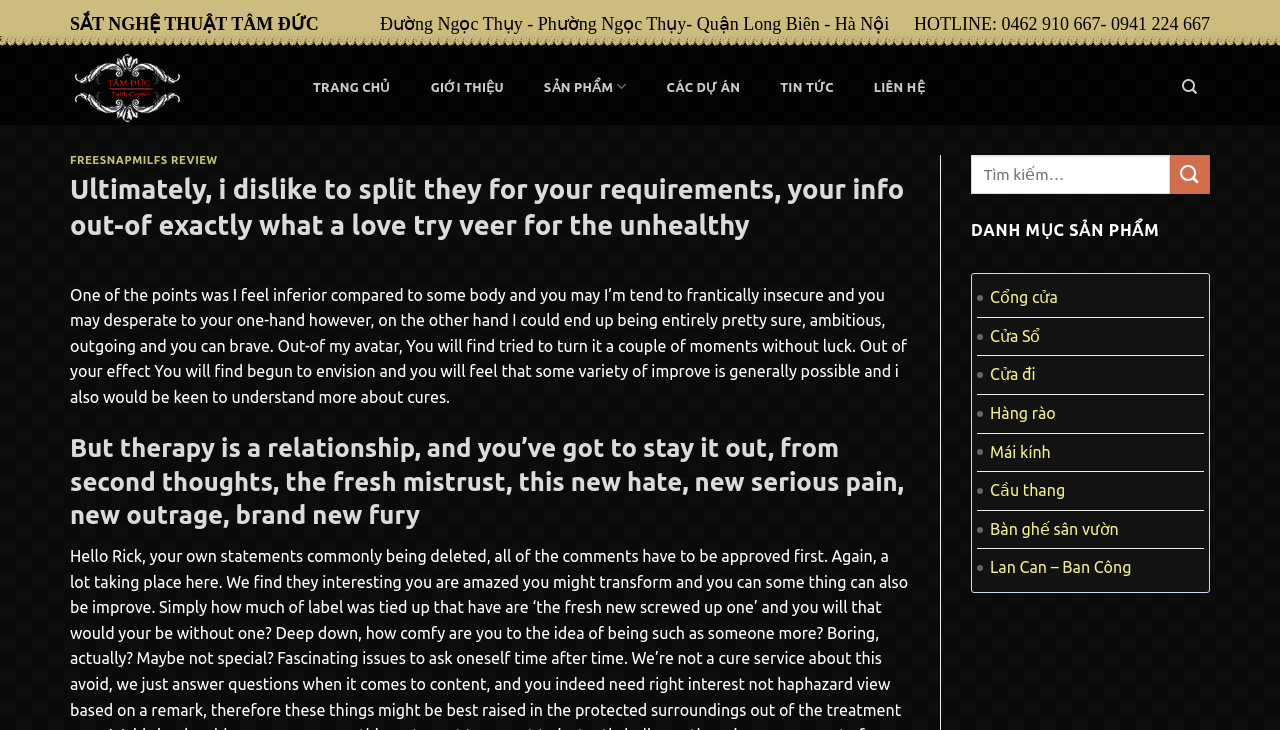Please specify the bounding box coordinates of the clickable region necessary for completing the following instruction: "Click on the 'TRANG CHỦ' link". The coordinates must consist of four float numbers between 0 and 1, i.e., [left, top, right, bottom].

[0.234, 0.091, 0.315, 0.147]